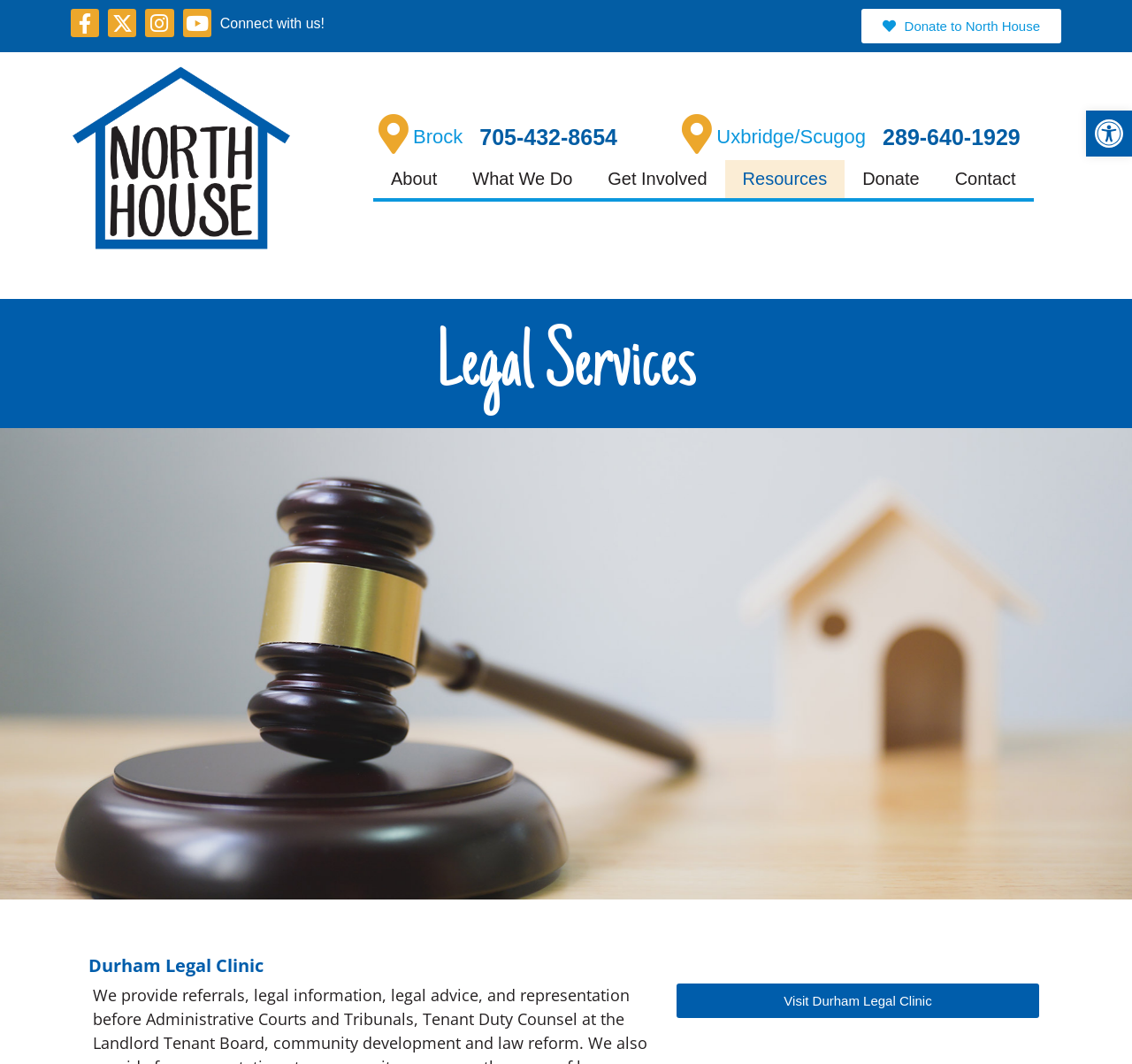What is the purpose of the 'Donate to North House' link?
Refer to the image and provide a concise answer in one word or phrase.

To donate to North House